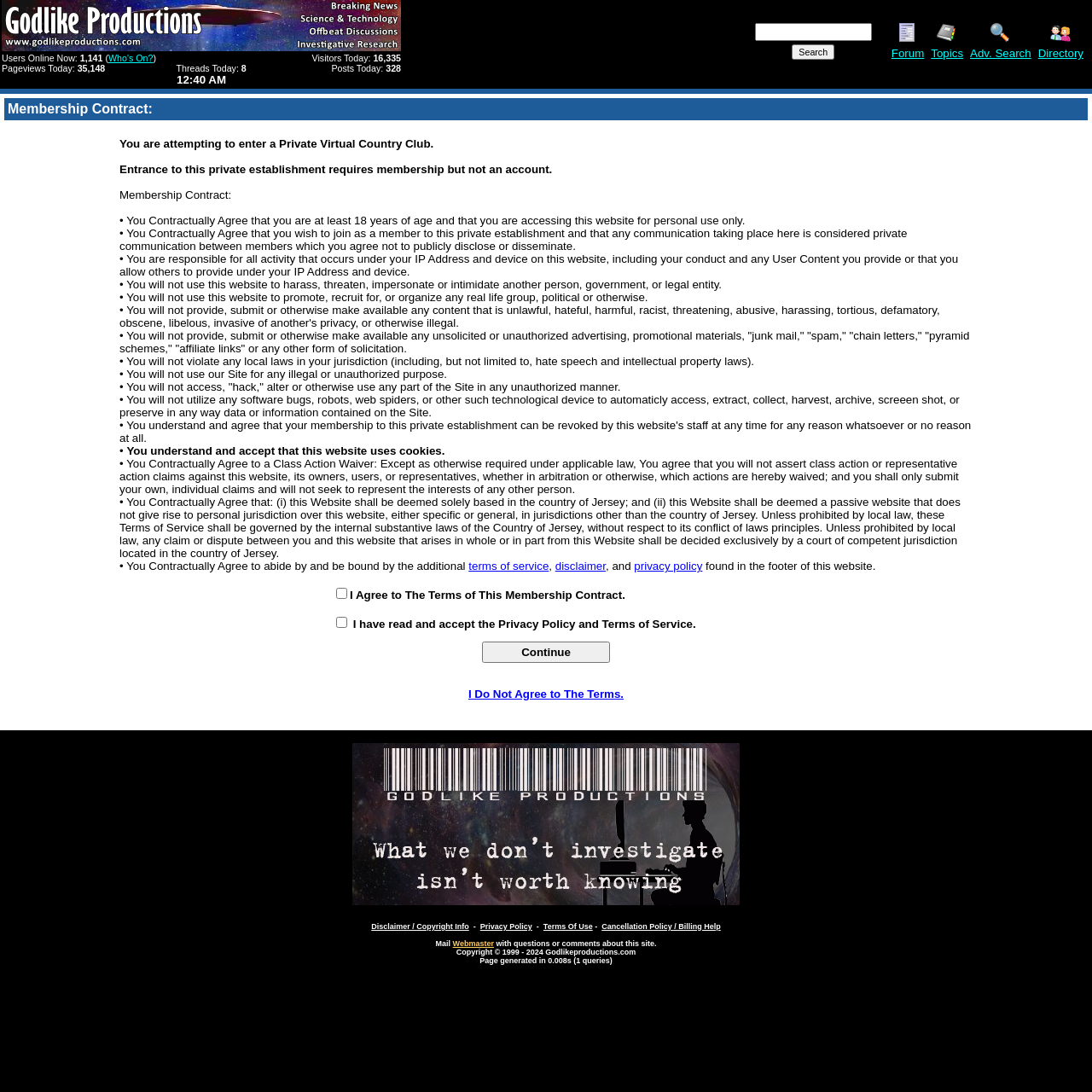How many users are online now?
Using the image, elaborate on the answer with as much detail as possible.

The webpage displays a statistic that shows the number of users online now, which is 1,141. This information is provided in the top section of the webpage, along with other statistics such as visitors today and pageviews today.